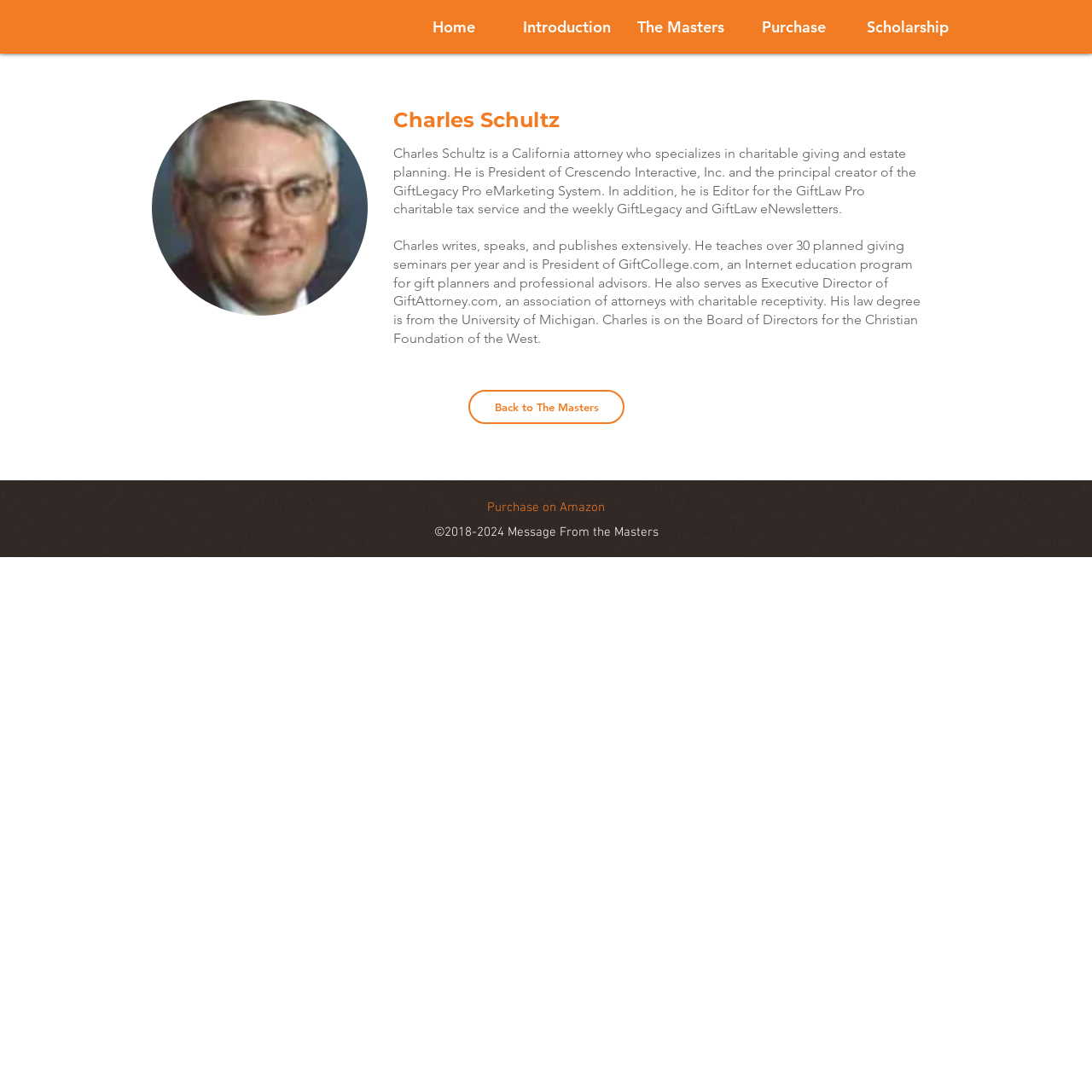Where can you purchase the book?
We need a detailed and meticulous answer to the question.

The webpage provides a link to purchase the book on Amazon, which is indicated by the link element with the text 'Purchase on Amazon'.